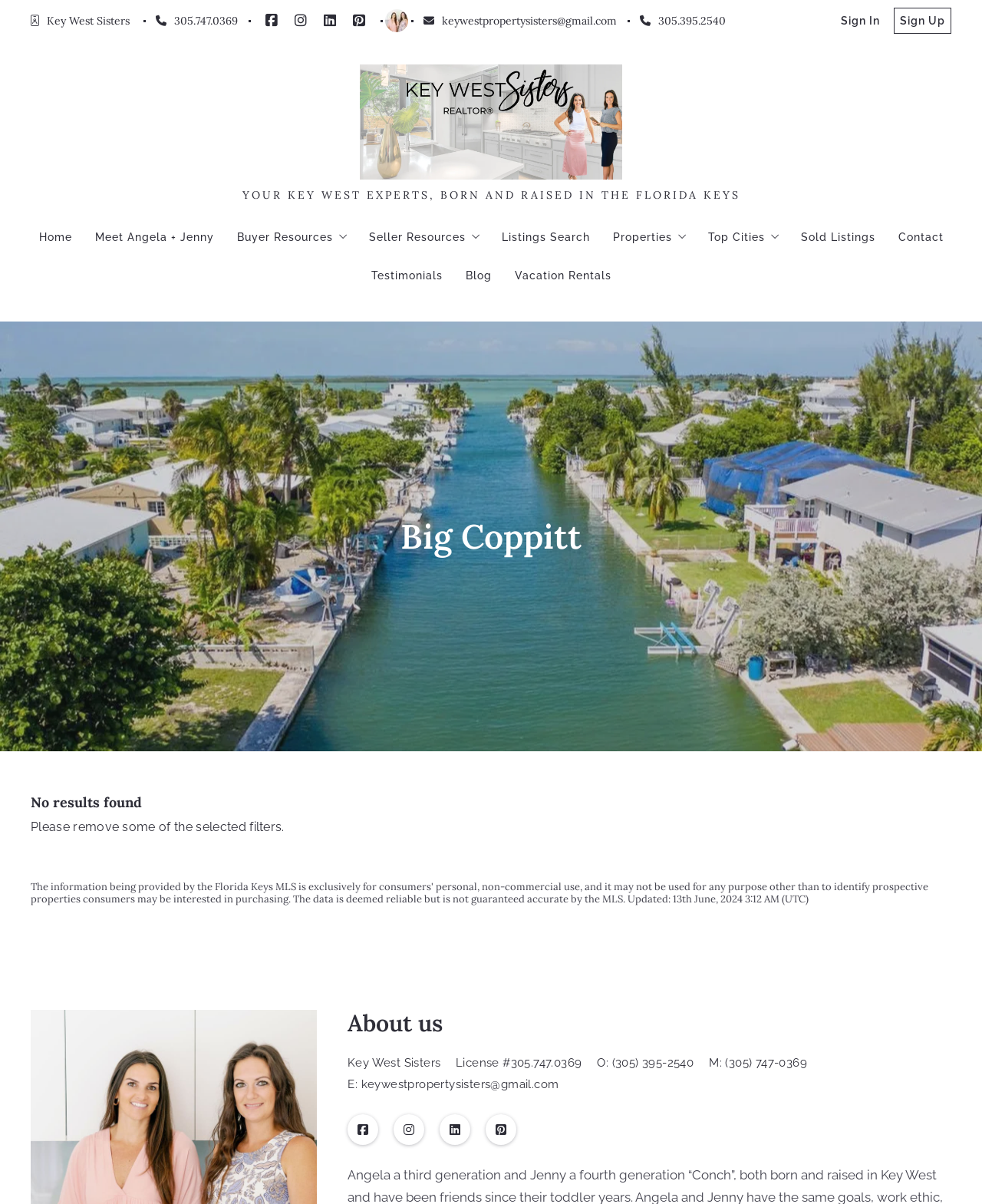Can you give a comprehensive explanation to the question given the content of the image?
What is the purpose of the 'Mortgage Calculator' link?

The webpage has a link 'Mortgage Calculator' under 'Buyer Resources', which suggests that it is a tool for buyers to calculate their mortgage.